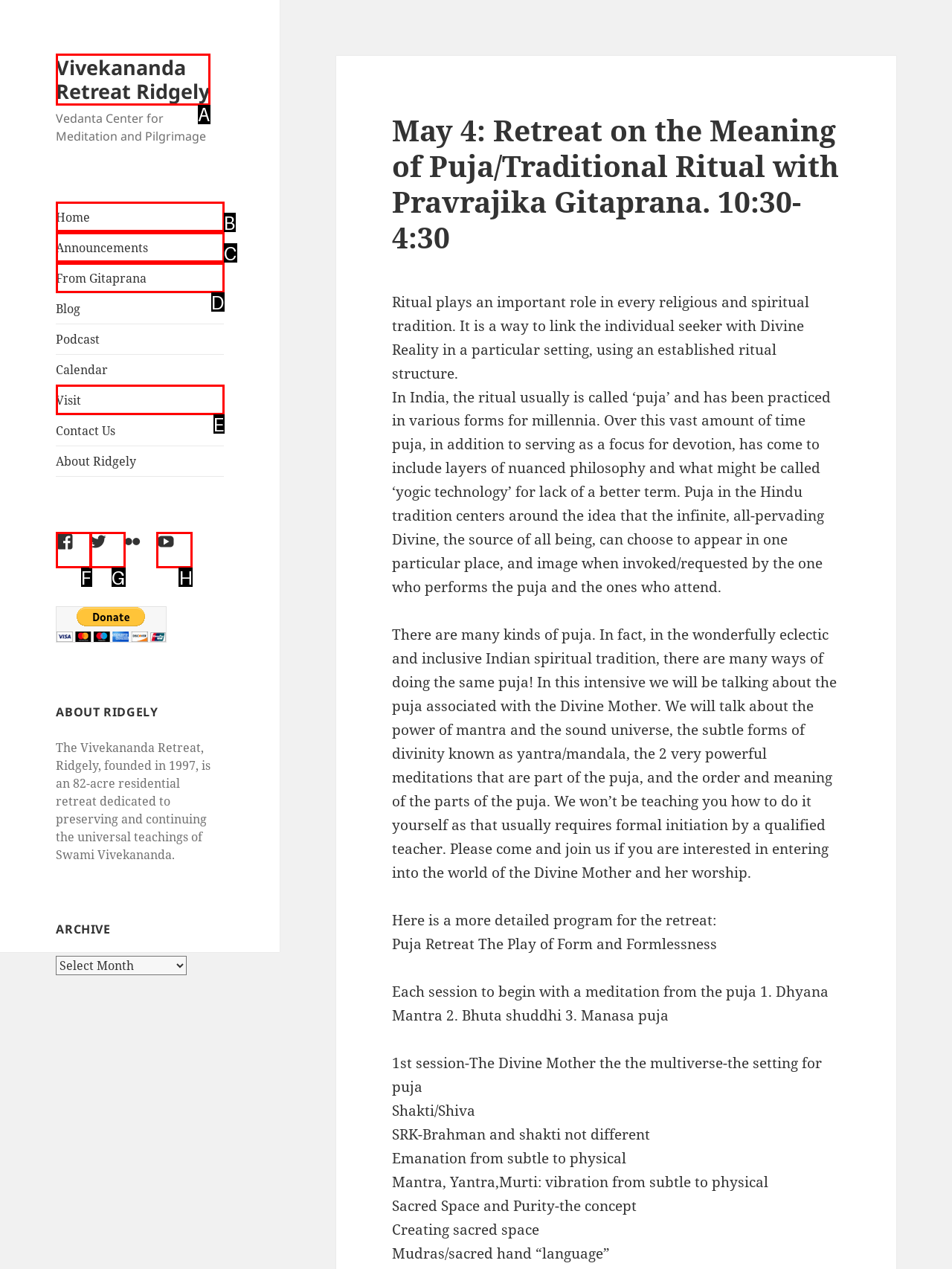Which UI element corresponds to this description: directors
Reply with the letter of the correct option.

None